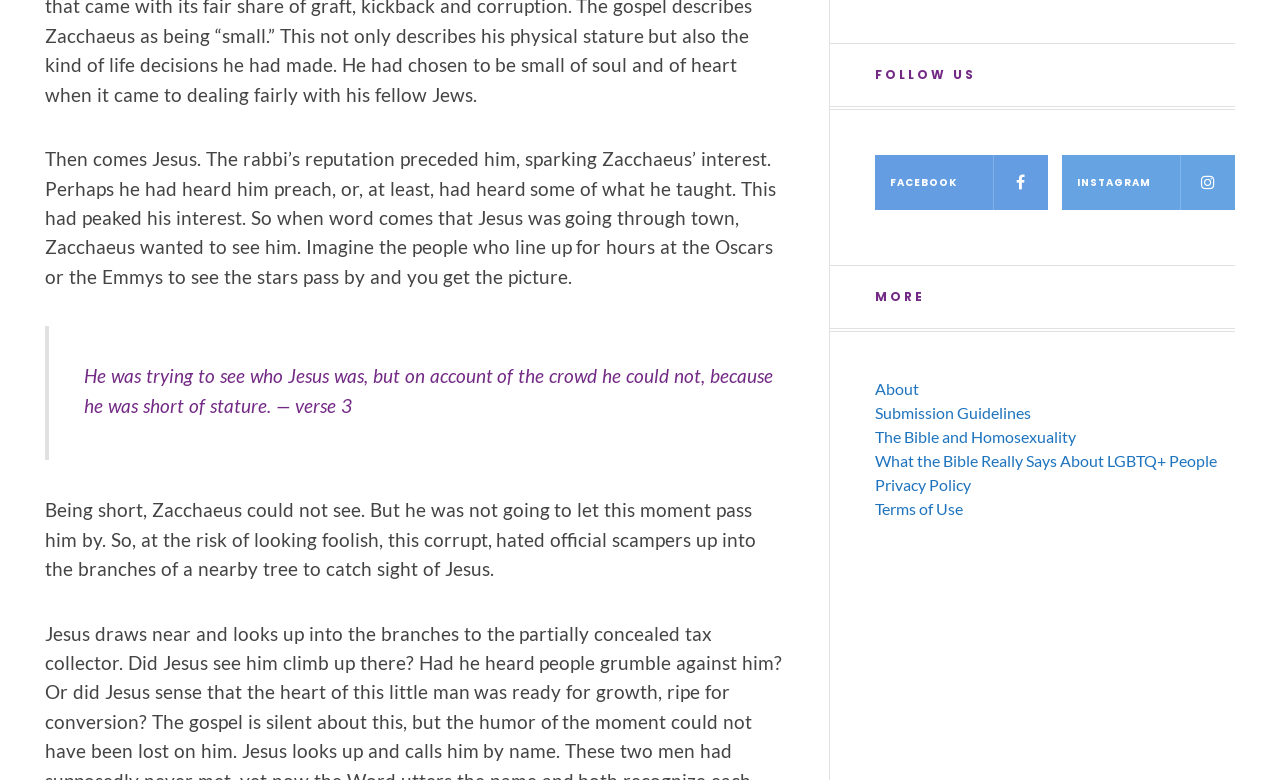What is the purpose of the 'MORE' section?
Your answer should be a single word or phrase derived from the screenshot.

To access additional resources